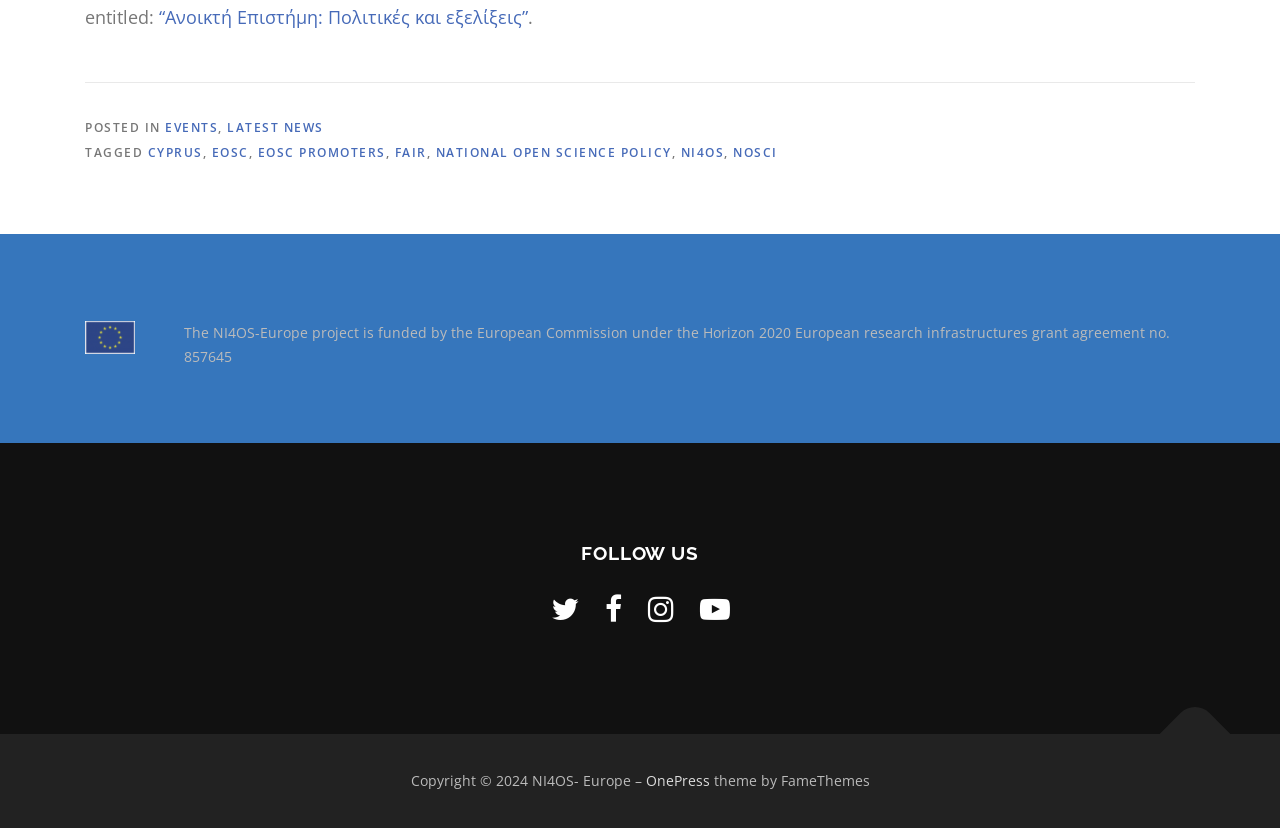Can you determine the bounding box coordinates of the area that needs to be clicked to fulfill the following instruction: "Visit the 'EOSC' webpage"?

[0.165, 0.174, 0.194, 0.195]